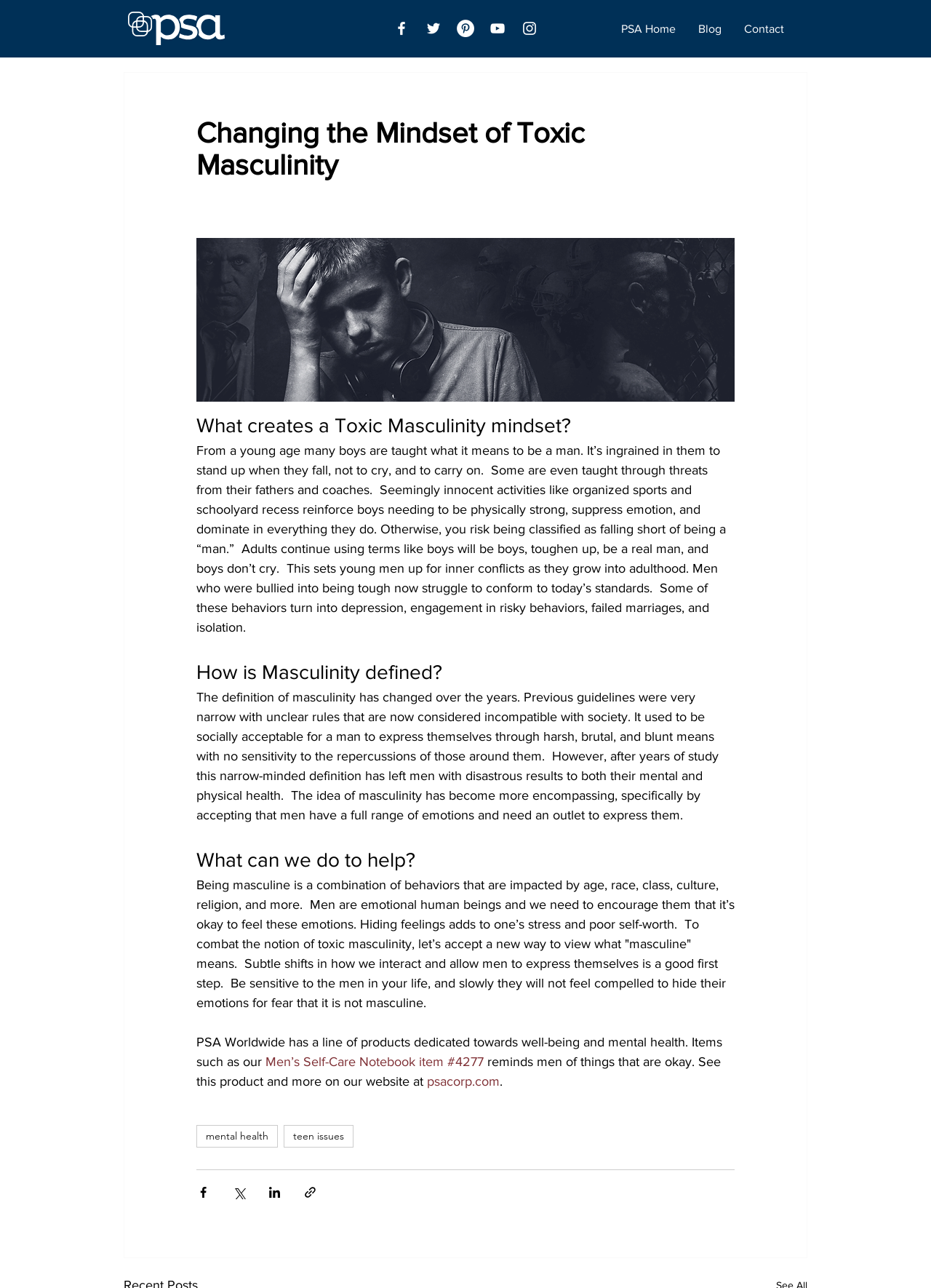Please mark the bounding box coordinates of the area that should be clicked to carry out the instruction: "Read the article about Changing the Mindset of Toxic Masculinity".

[0.133, 0.056, 0.867, 0.977]